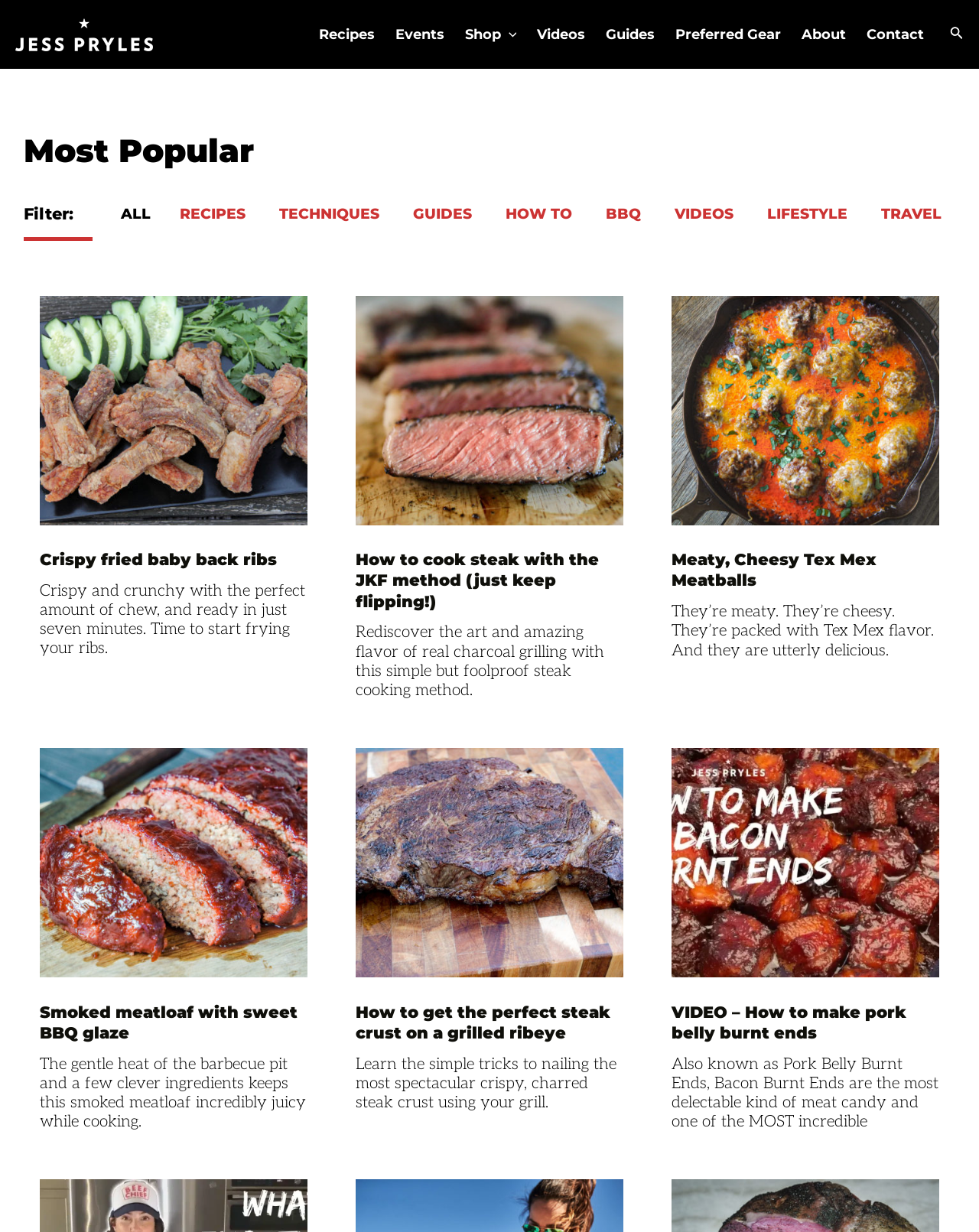Please identify the bounding box coordinates of the element I should click to complete this instruction: 'Watch the video on how to make pork belly burnt ends'. The coordinates should be given as four float numbers between 0 and 1, like this: [left, top, right, bottom].

[0.686, 0.814, 0.926, 0.846]